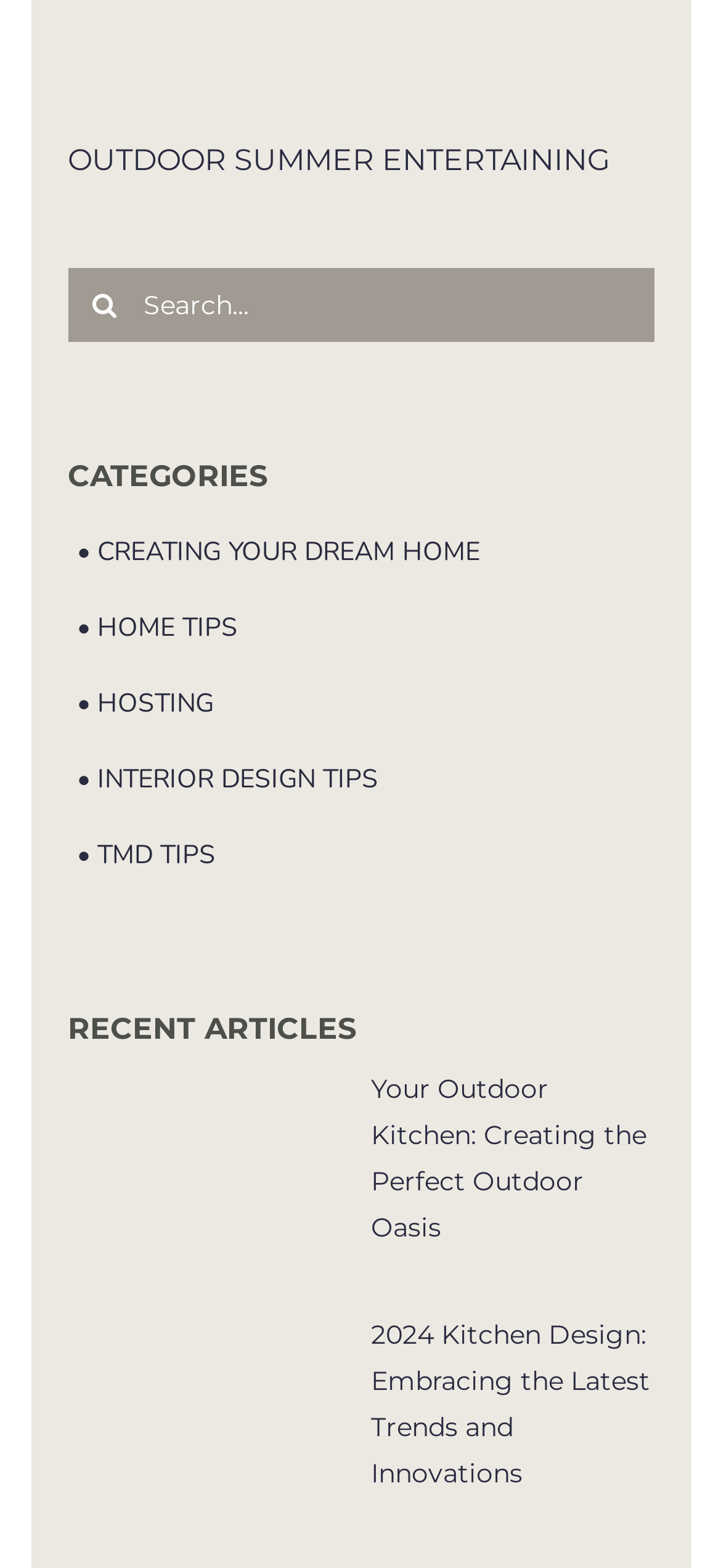How many categories are listed? Examine the screenshot and reply using just one word or a brief phrase.

5